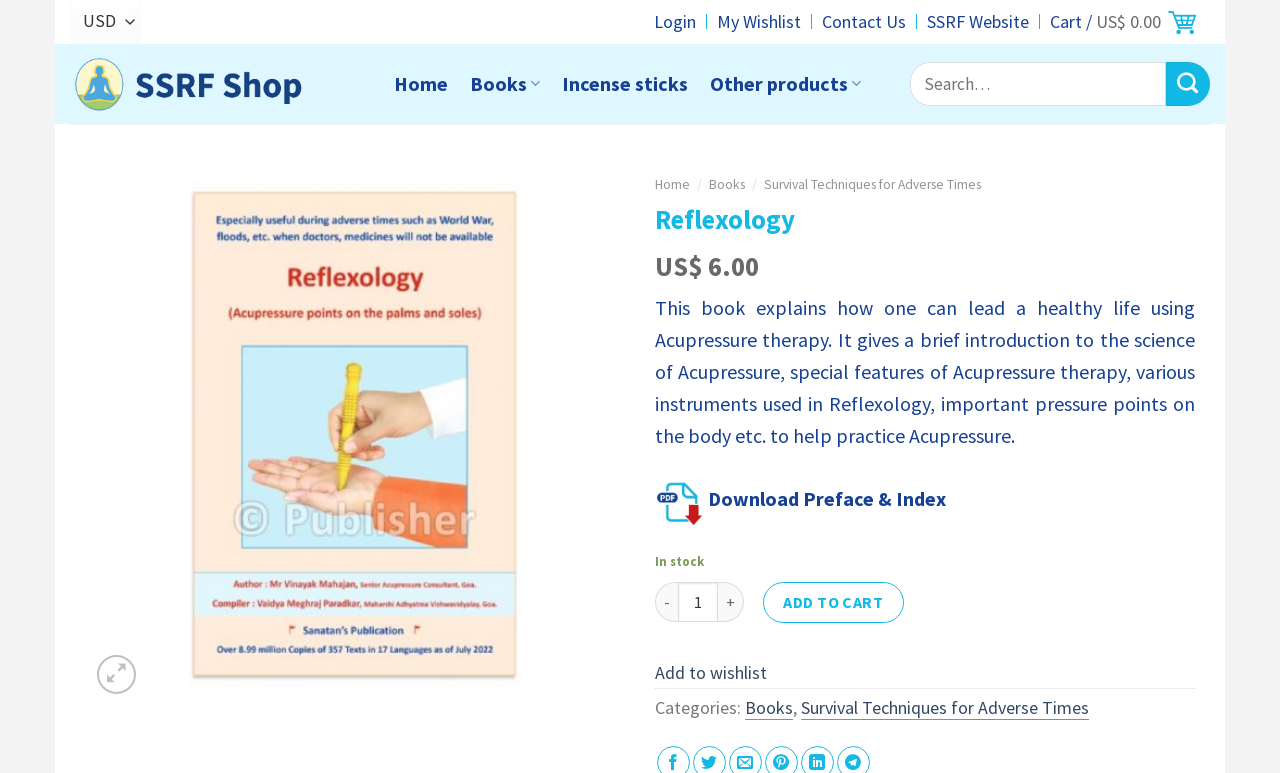Respond with a single word or phrase for the following question: 
What is the purpose of the 'ADD TO CART' button?

To add the book to the cart